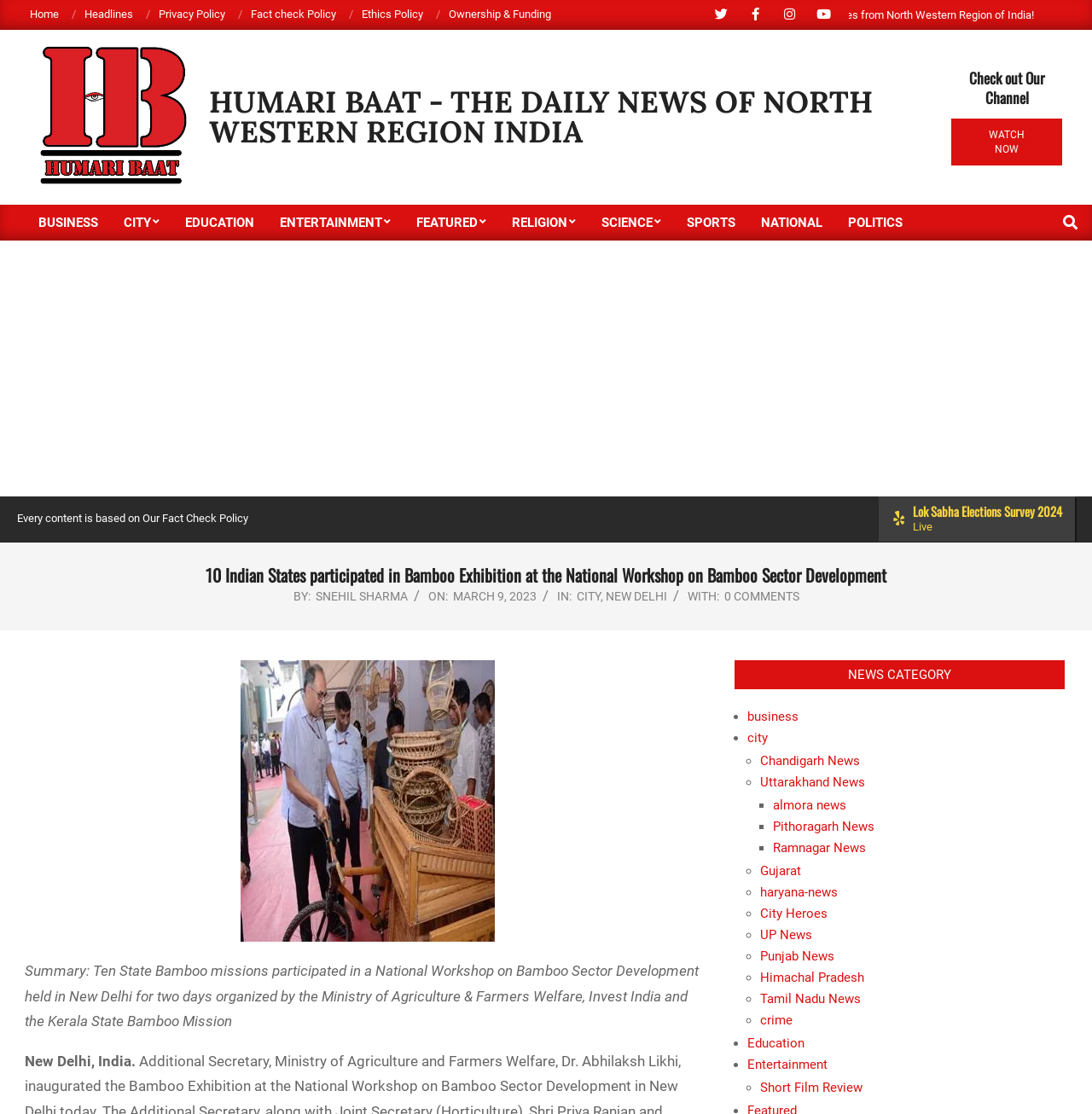Give a short answer to this question using one word or a phrase:
What is the location of the news article?

New Delhi